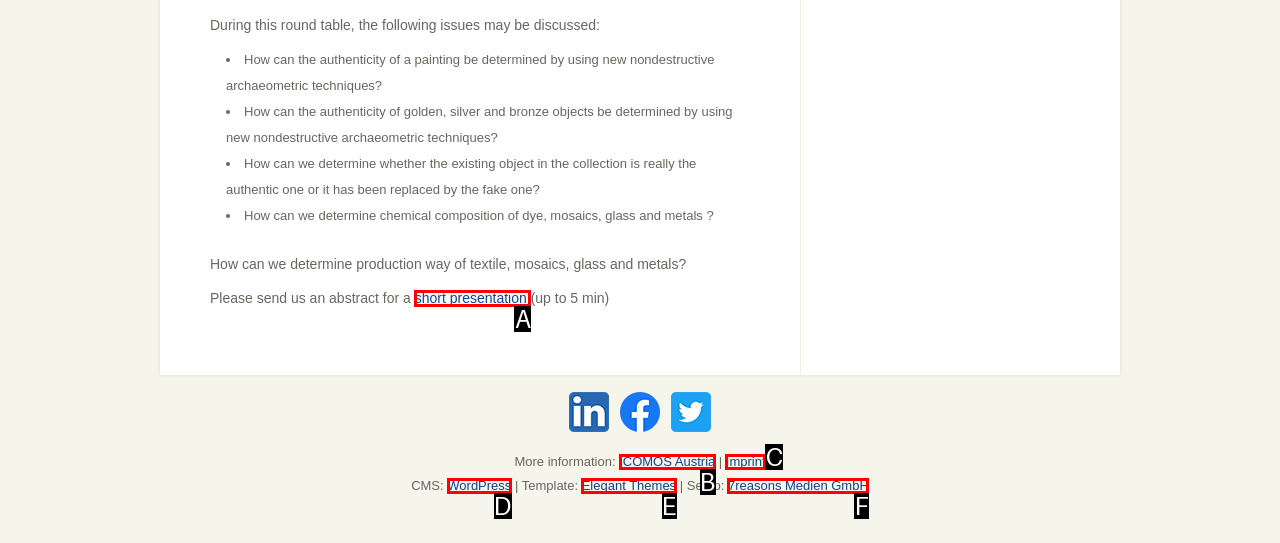From the options presented, which lettered element matches this description: 7reasons Medien GmbH
Reply solely with the letter of the matching option.

F